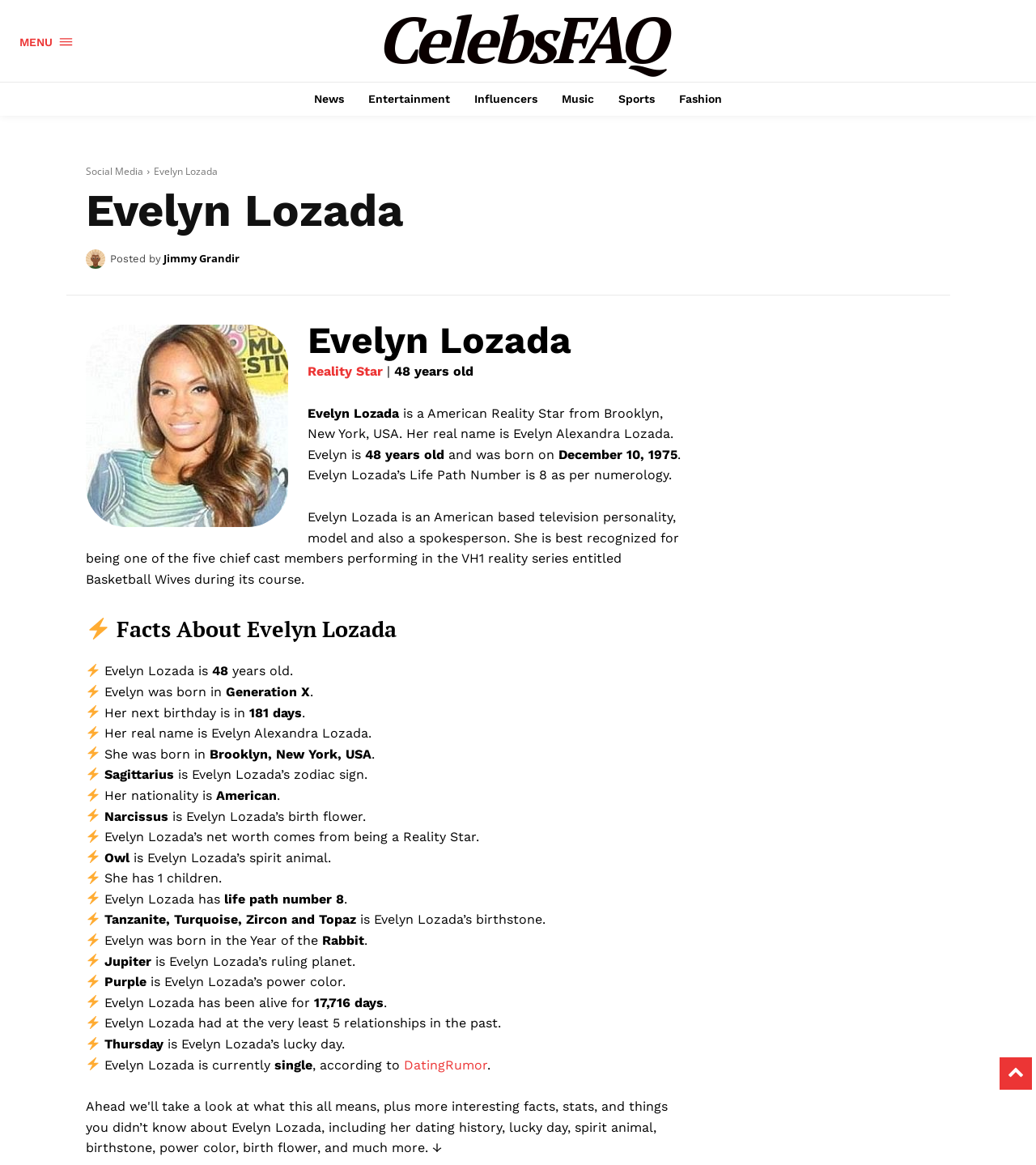What is Evelyn Lozada's birth flower?
Identify the answer in the screenshot and reply with a single word or phrase.

Narcissus